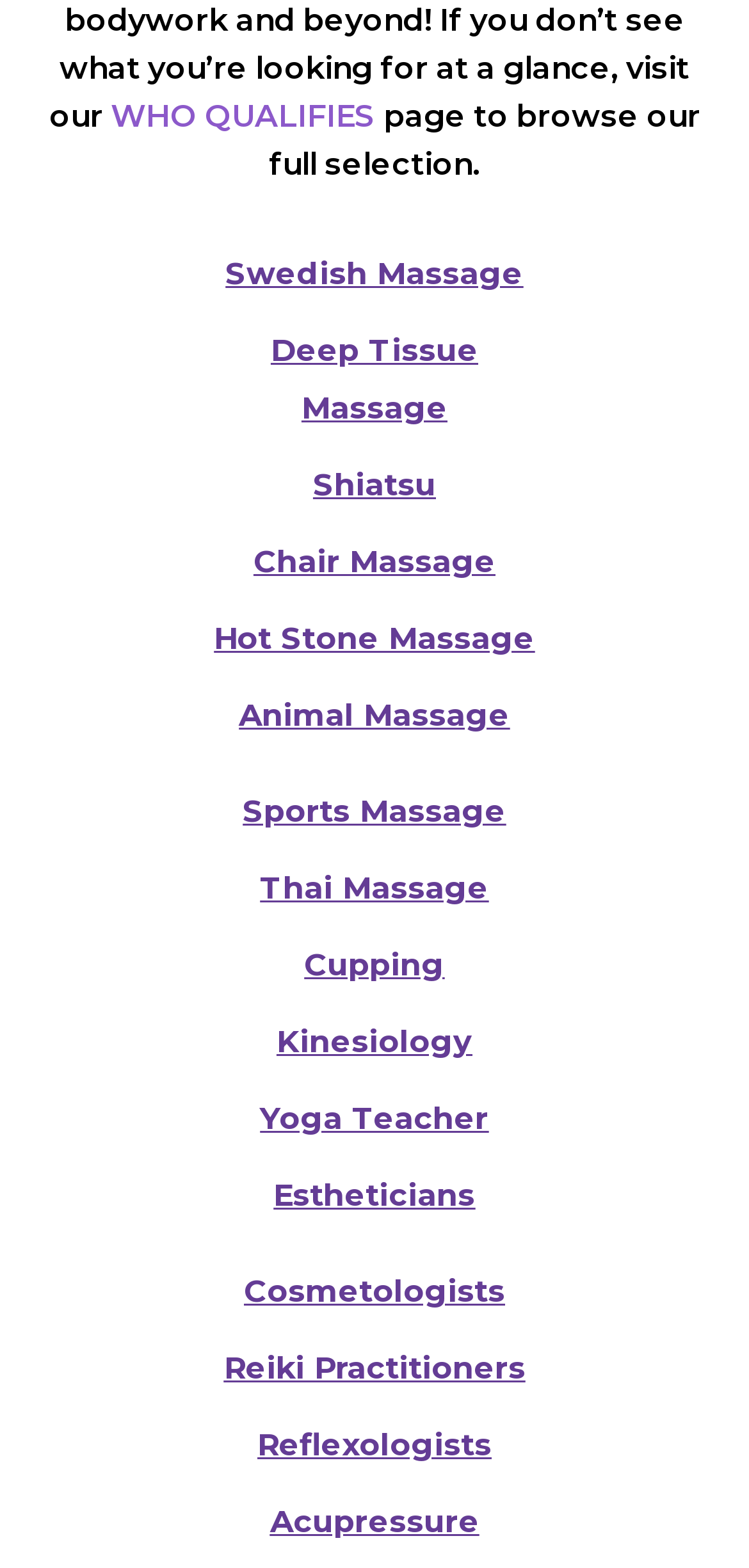Given the description: "Deep Tissue Massage", determine the bounding box coordinates of the UI element. The coordinates should be formatted as four float numbers between 0 and 1, [left, top, right, bottom].

[0.361, 0.212, 0.638, 0.272]